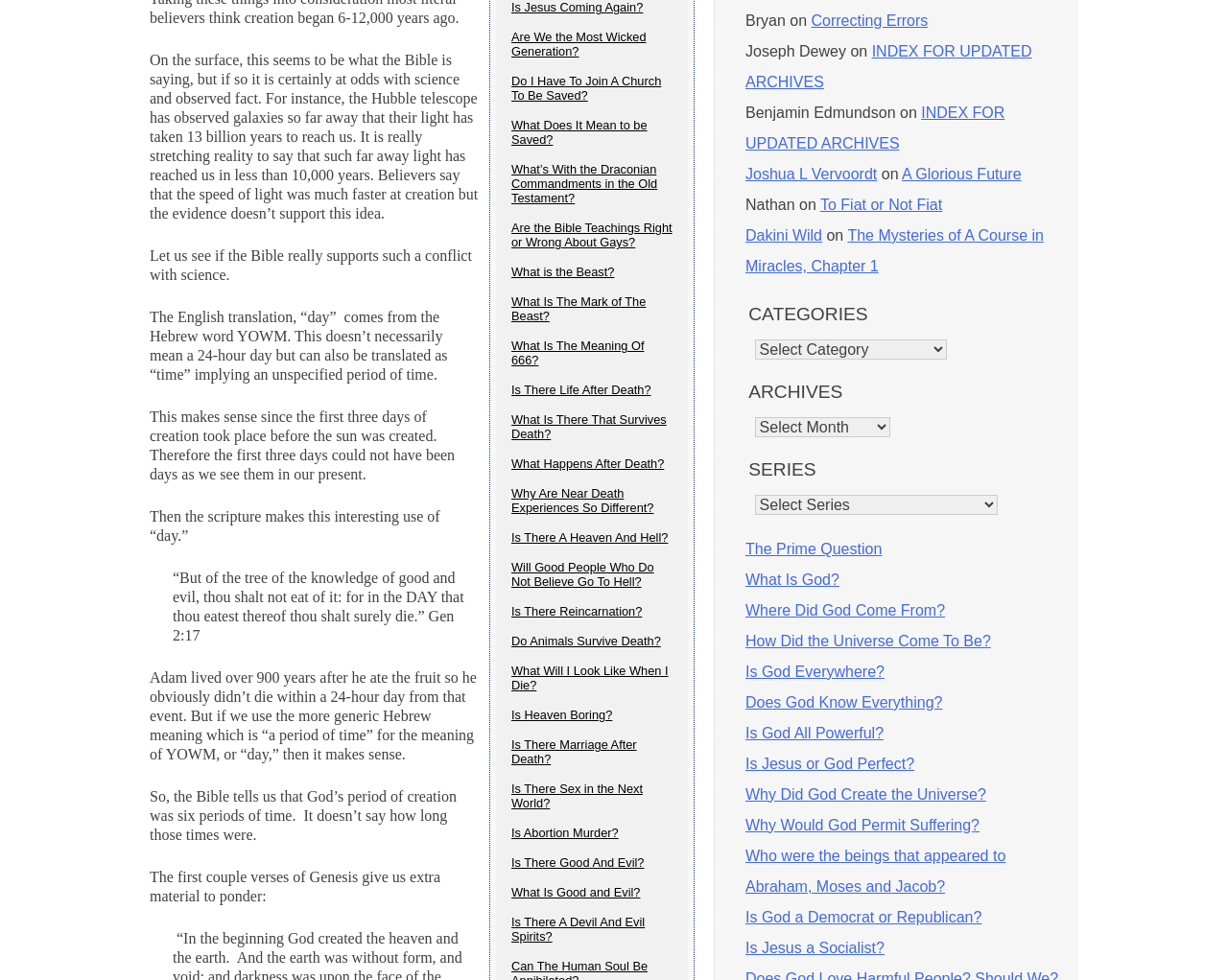Provide your answer to the question using just one word or phrase: What is the topic of the webpage?

Bible and God